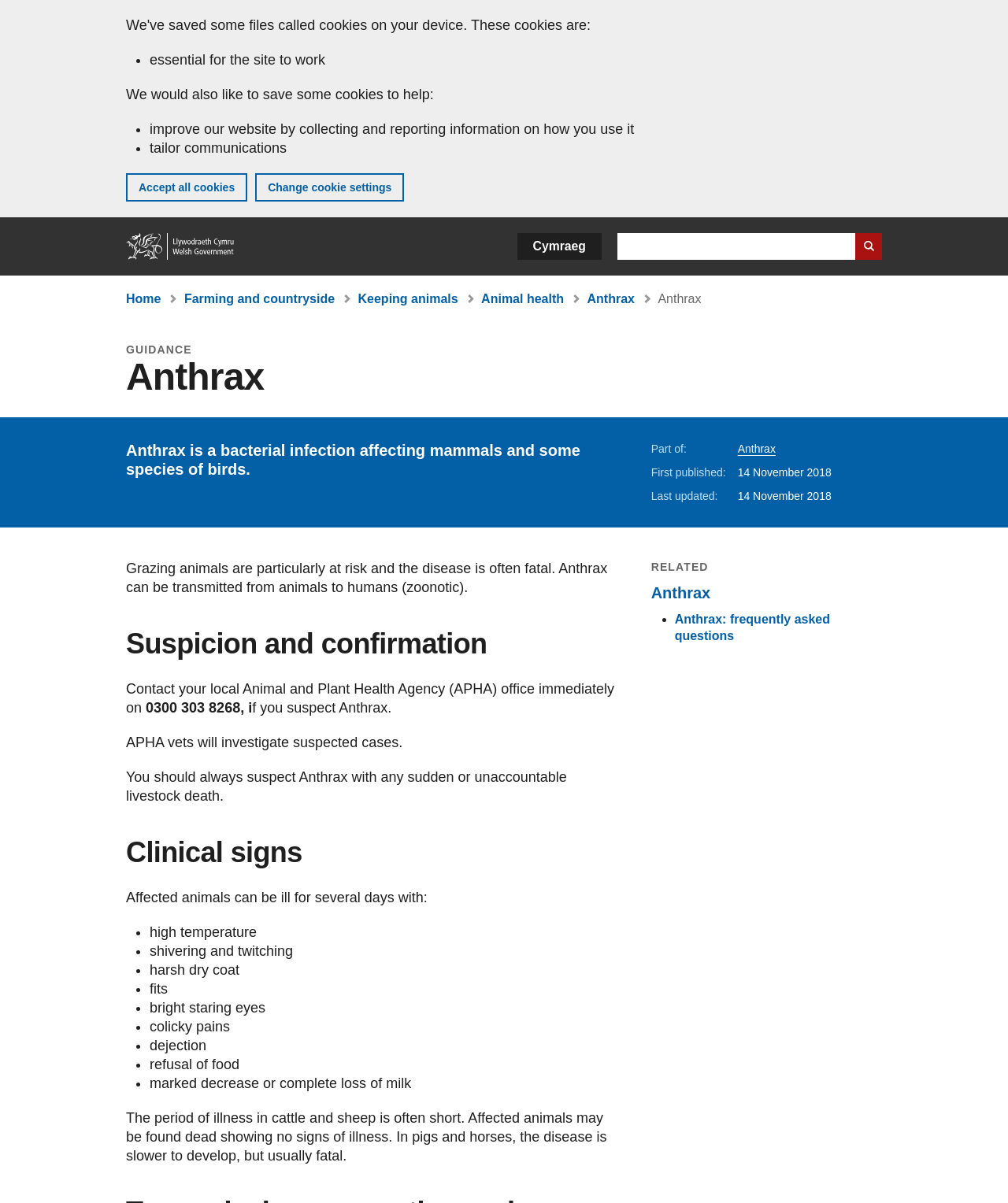Determine the bounding box coordinates of the area to click in order to meet this instruction: "Search for something on the website".

[0.612, 0.194, 0.875, 0.216]